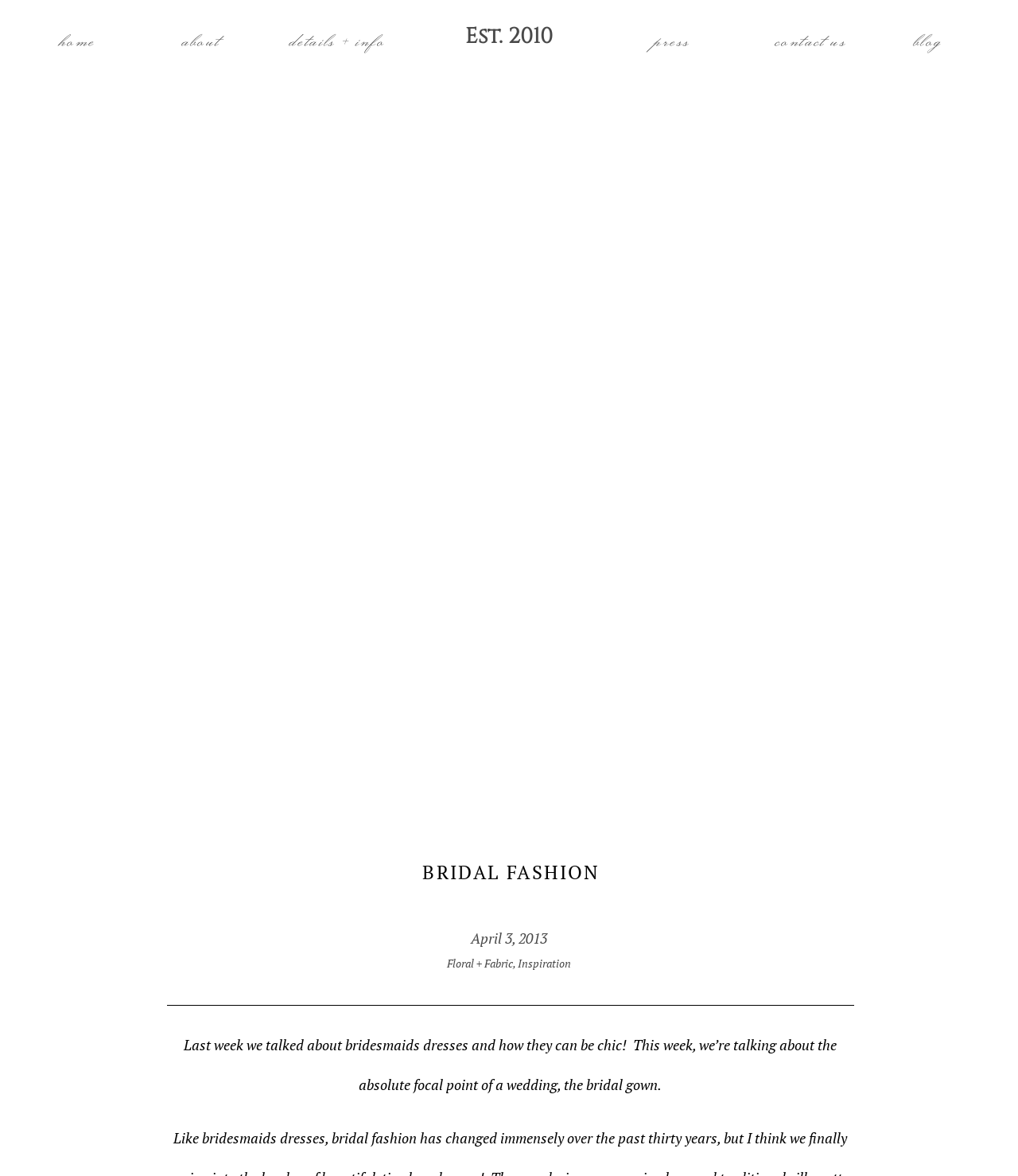Please provide a short answer using a single word or phrase for the question:
How many links are in the top navigation menu?

6